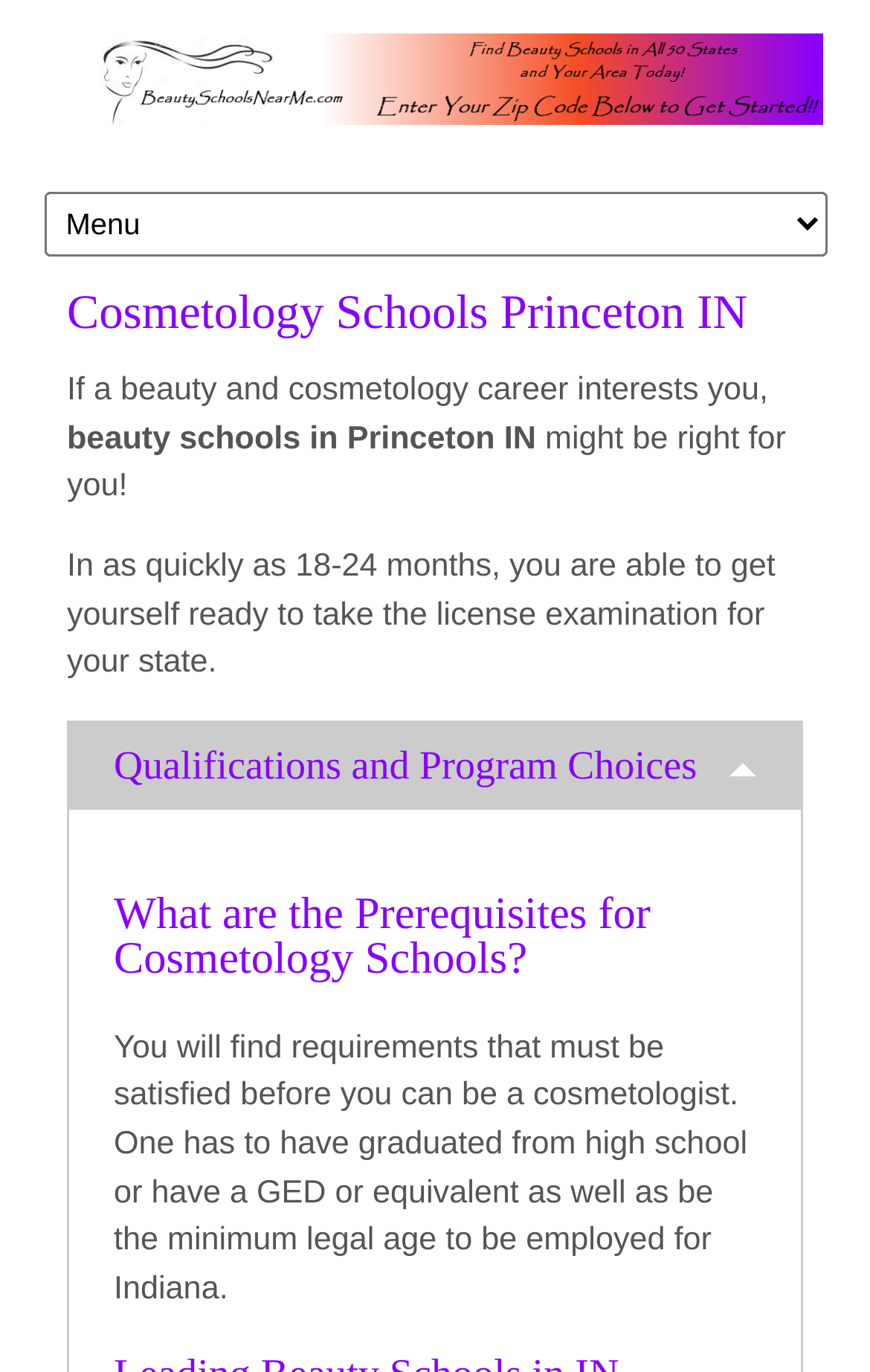Offer a meticulous caption that includes all visible features of the webpage.

The webpage is about cosmetology schools in Princeton, IN, and finding beauty schools near you. At the top, there is a heading that reads "Beauty Schools Near Me – Find Cosmetology Schools Today!" accompanied by an image with the same text. Below this, there is a combobox that allows users to select options.

On the left side of the page, there is a header section that contains a heading "Cosmetology Schools Princeton IN". Below this header, there are four paragraphs of text. The first paragraph starts with "If a beauty and cosmetology career interests you," and continues to describe the benefits of attending beauty schools in Princeton, IN. The second paragraph mentions that one can get ready to take the license examination for their state in as quickly as 18-24 months.

Further down the page, there is a heading "Qualifications and Program Choices" followed by a subheading "What are the Prerequisites for Cosmetology Schools?" Below this, there is a paragraph of text that outlines the requirements to become a cosmetologist, including graduating from high school or having a GED or equivalent, and being the minimum legal age to be employed in Indiana.